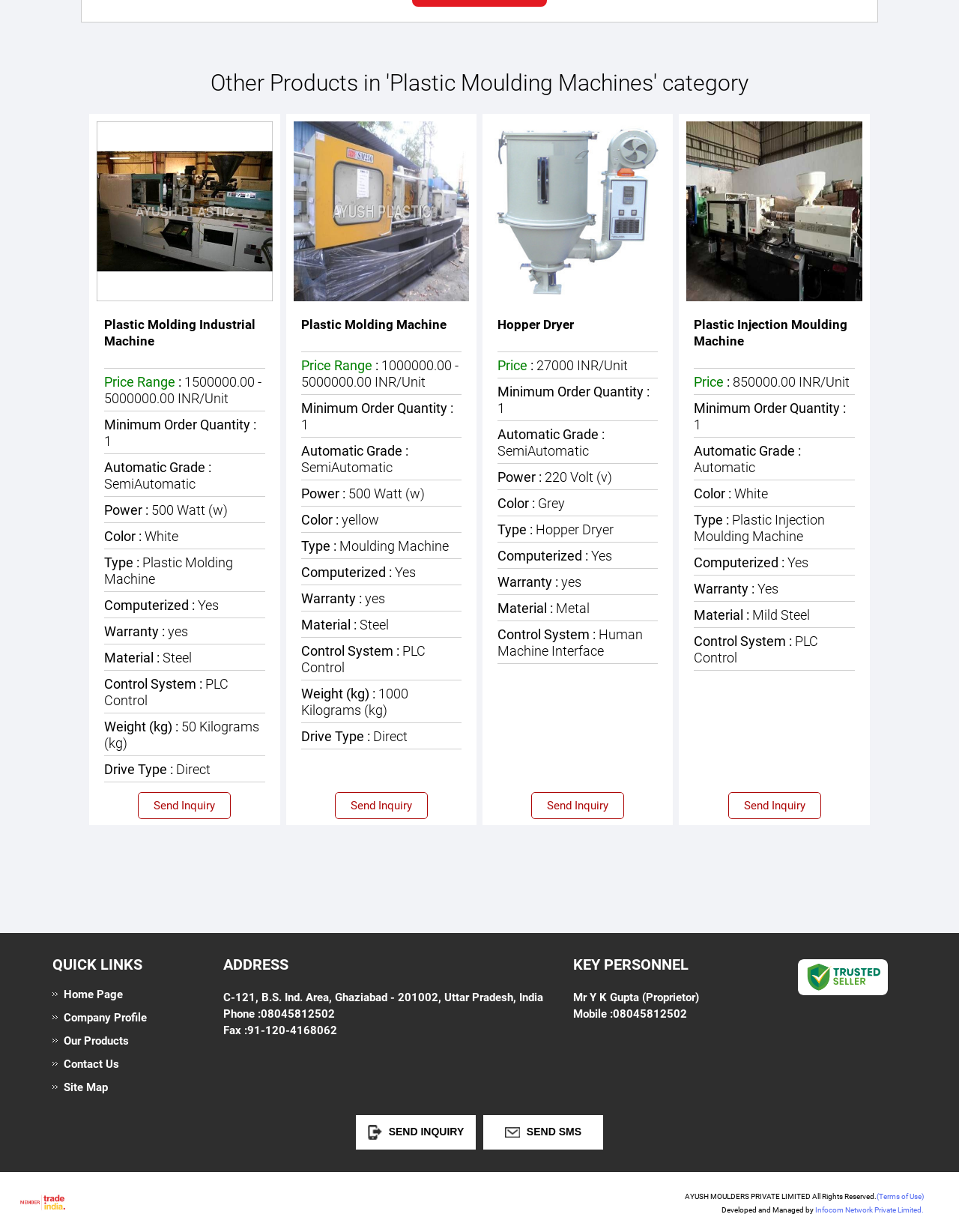Use the information in the screenshot to answer the question comprehensively: What is the power of Plastic Molding Machine?

I looked at the details of the second product, Plastic Molding Machine, and found the power listed as '500 Watt (w)'.